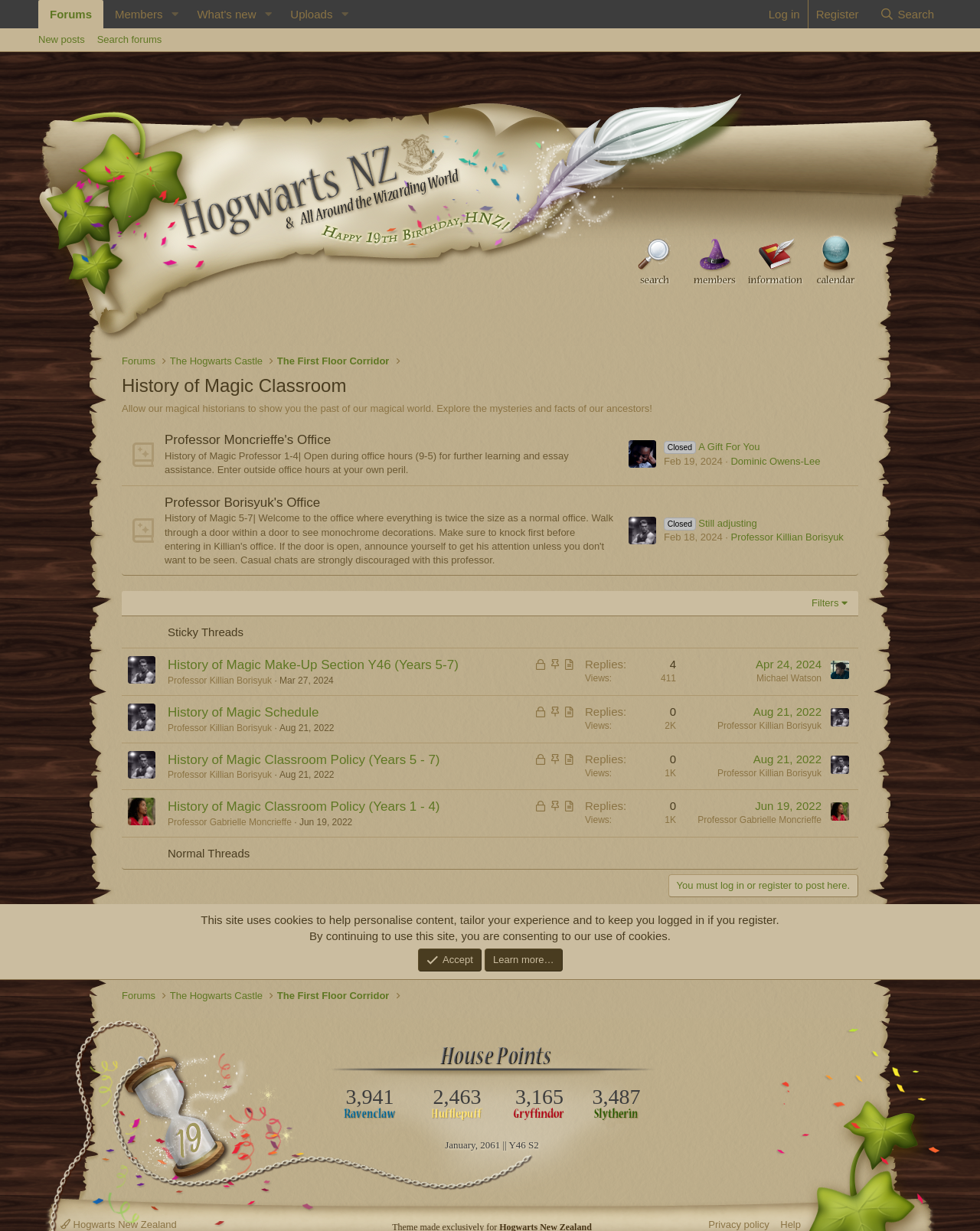Identify the bounding box coordinates of the clickable region to carry out the given instruction: "Click on the 'Forums' link".

[0.039, 0.0, 0.105, 0.023]